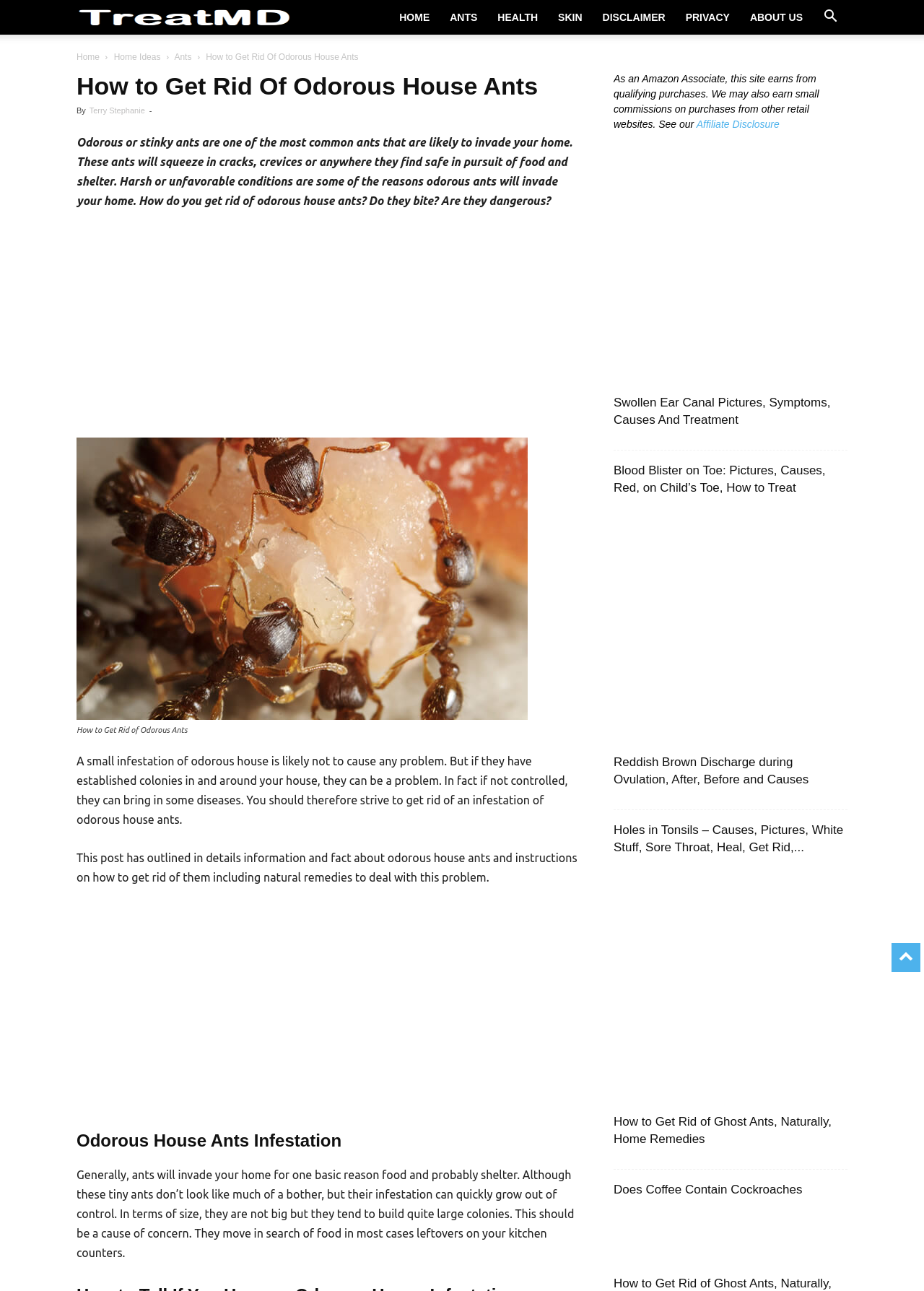Refer to the image and answer the question with as much detail as possible: What is the reason odorous ants invade homes?

According to the webpage, odorous ants invade homes in search of food and shelter, and they can squeeze into cracks, crevices, or anywhere they find safe.